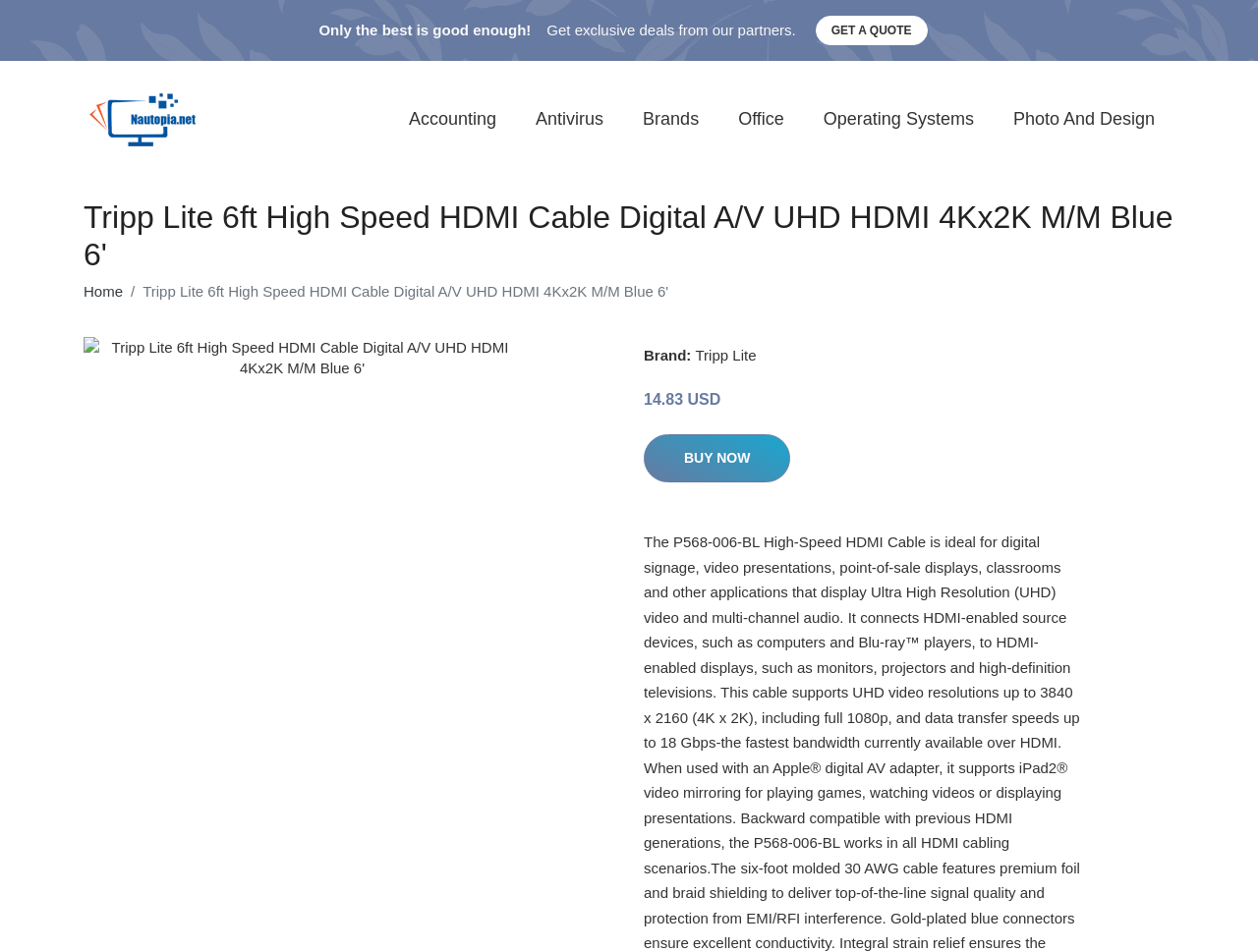Provide an in-depth description of the elements and layout of the webpage.

The webpage appears to be an e-commerce platform, specifically a product page for a Tripp Lite 6ft High Speed HDMI Cable. At the top of the page, there are two promotional slogans: "Only the best is good enough!" and "Get exclusive deals from our partners." Next to these slogans, there is a "GET A QUOTE" button.

Below the promotional section, there is a category menu with links to various software categories, including "Computer software", "Accounting", "Antivirus", "Brands", "Office", "Operating Systems", and "Photo And Design". Each category has an accompanying image.

The main product information is displayed below the category menu. The product title, "Tripp Lite 6ft High Speed HDMI Cable Digital A/V UHD HDMI 4Kx2K M/M Blue 6'", is prominently displayed as a heading. Below the title, there is a breadcrumb navigation menu showing the product's location within the website.

To the right of the breadcrumb menu, there is a product image. Below the image, there are details about the product, including the brand and price, which is listed as $14.83 USD. A "BUY NOW" button is located below the product details.

Overall, the webpage is focused on showcasing a specific product and providing easy access to related categories and purchasing options.